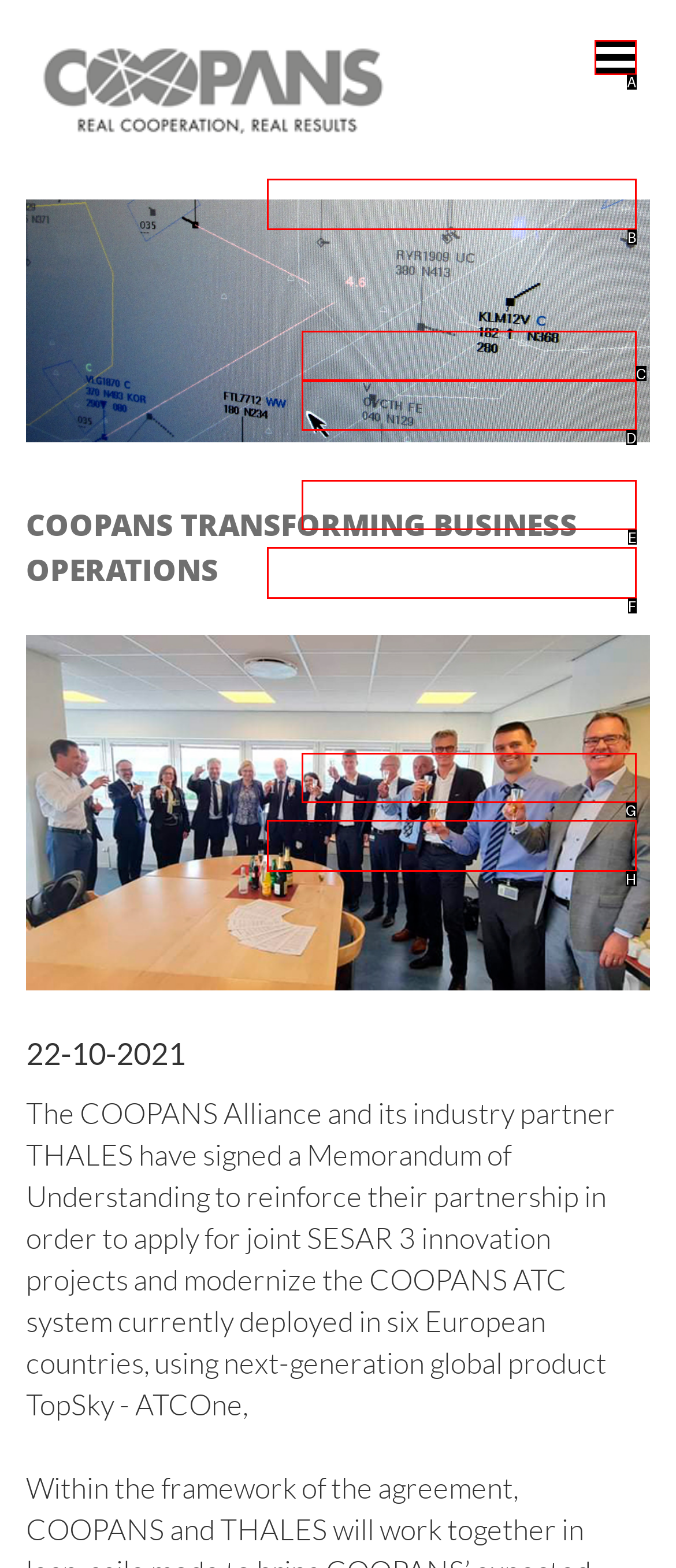Select the letter of the HTML element that best fits the description: ATM SYSTEM
Answer with the corresponding letter from the provided choices.

F